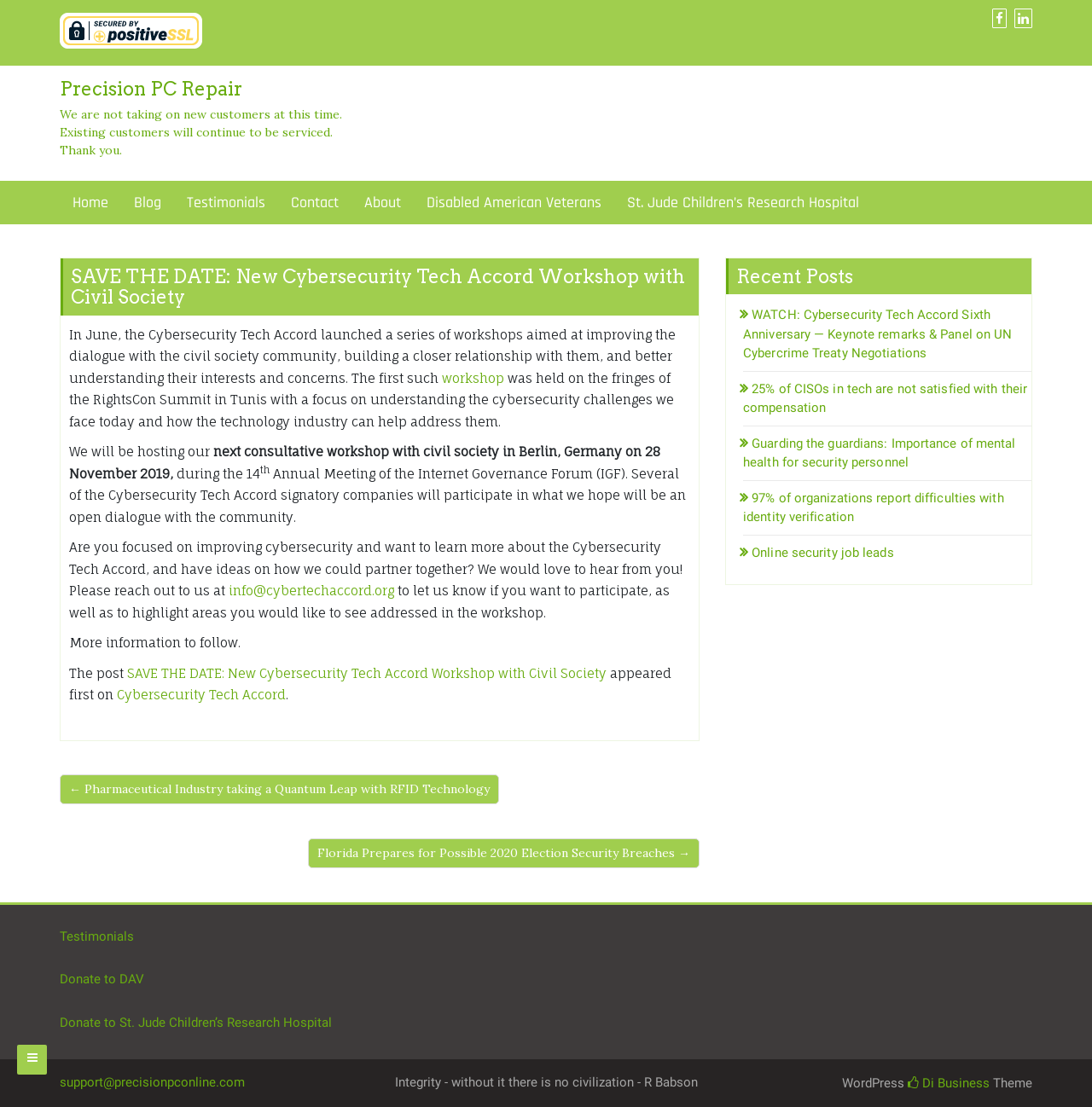Using the information shown in the image, answer the question with as much detail as possible: What is the date of the next consultative workshop?

The answer can be found in the text 'We will be hosting our next consultative workshop with civil society in Berlin, Germany on 28 November 2019...' which indicates that the date of the next consultative workshop is 28 November 2019.